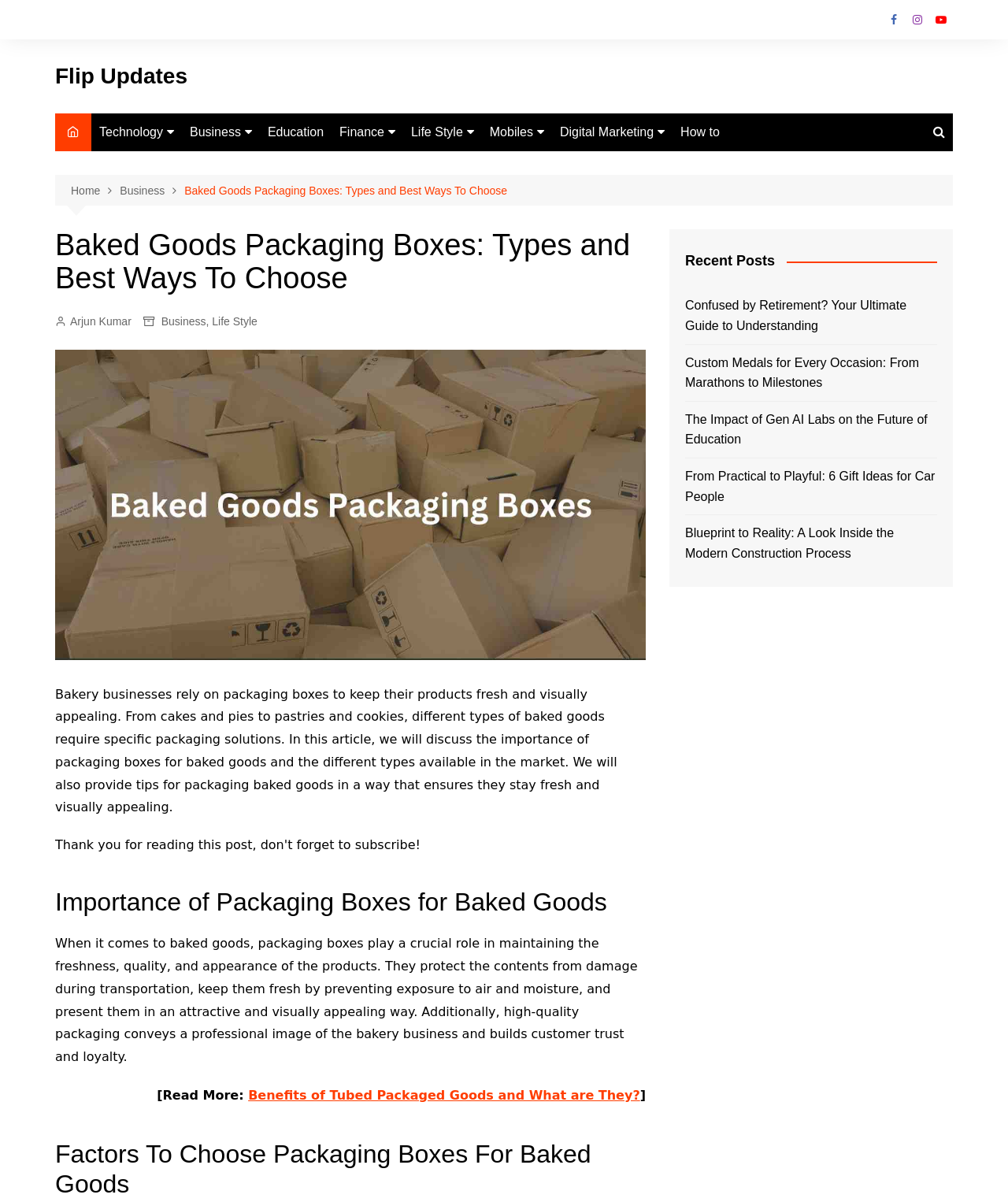Provide the bounding box for the UI element matching this description: "Real Estate".

[0.329, 0.126, 0.501, 0.147]